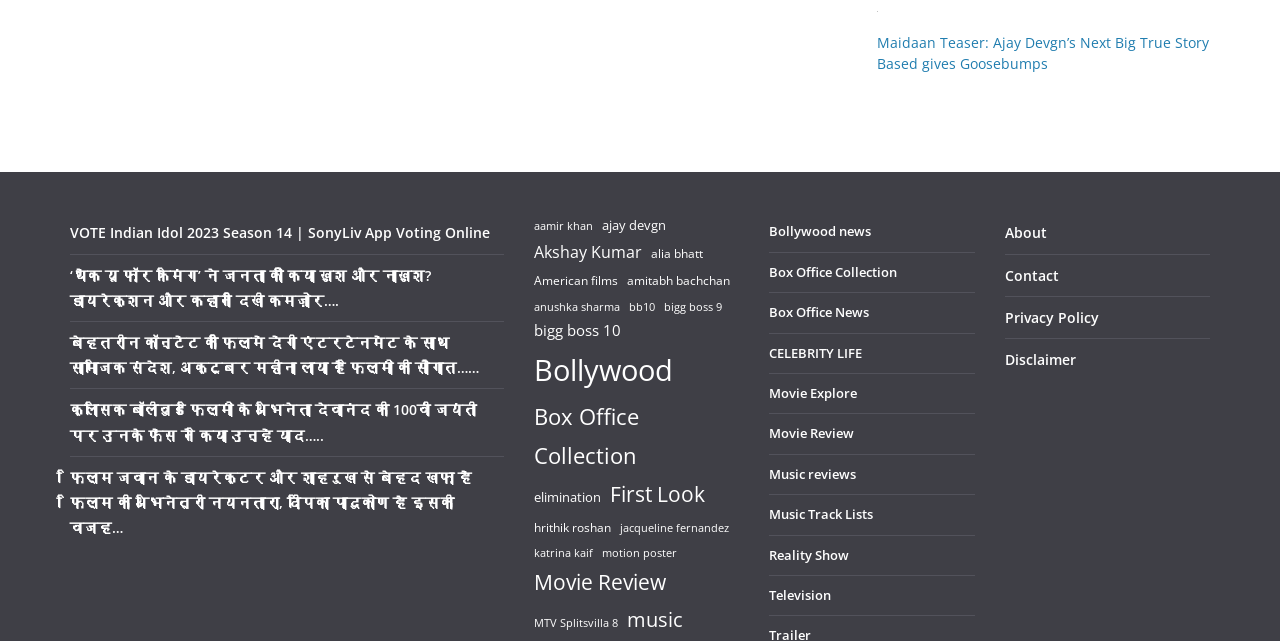What is the purpose of the links in the complementary section?
Refer to the image and answer the question using a single word or phrase.

To provide related news